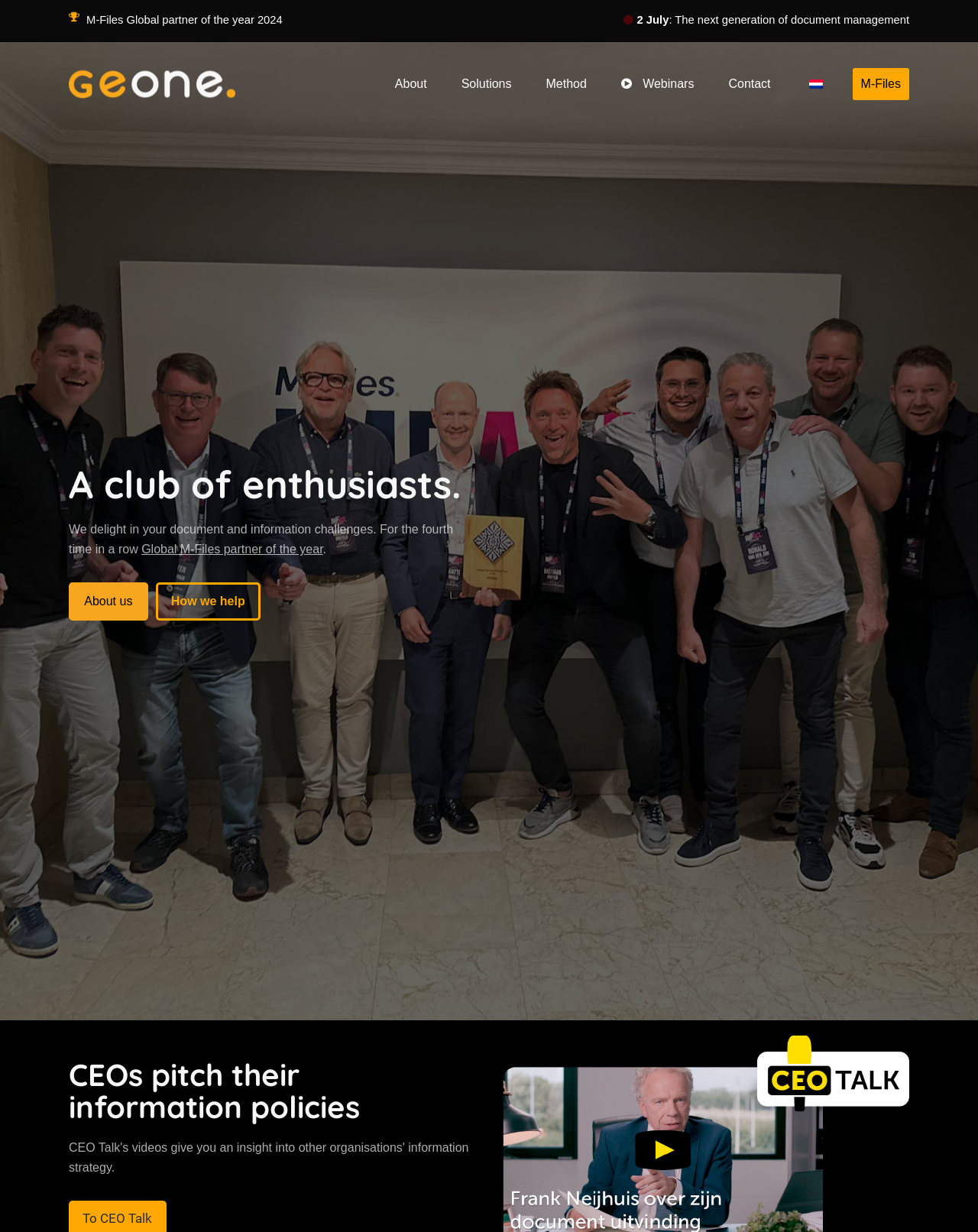Locate the bounding box coordinates of the element you need to click to accomplish the task described by this instruction: "Learn about GeONE".

[0.07, 0.062, 0.241, 0.073]